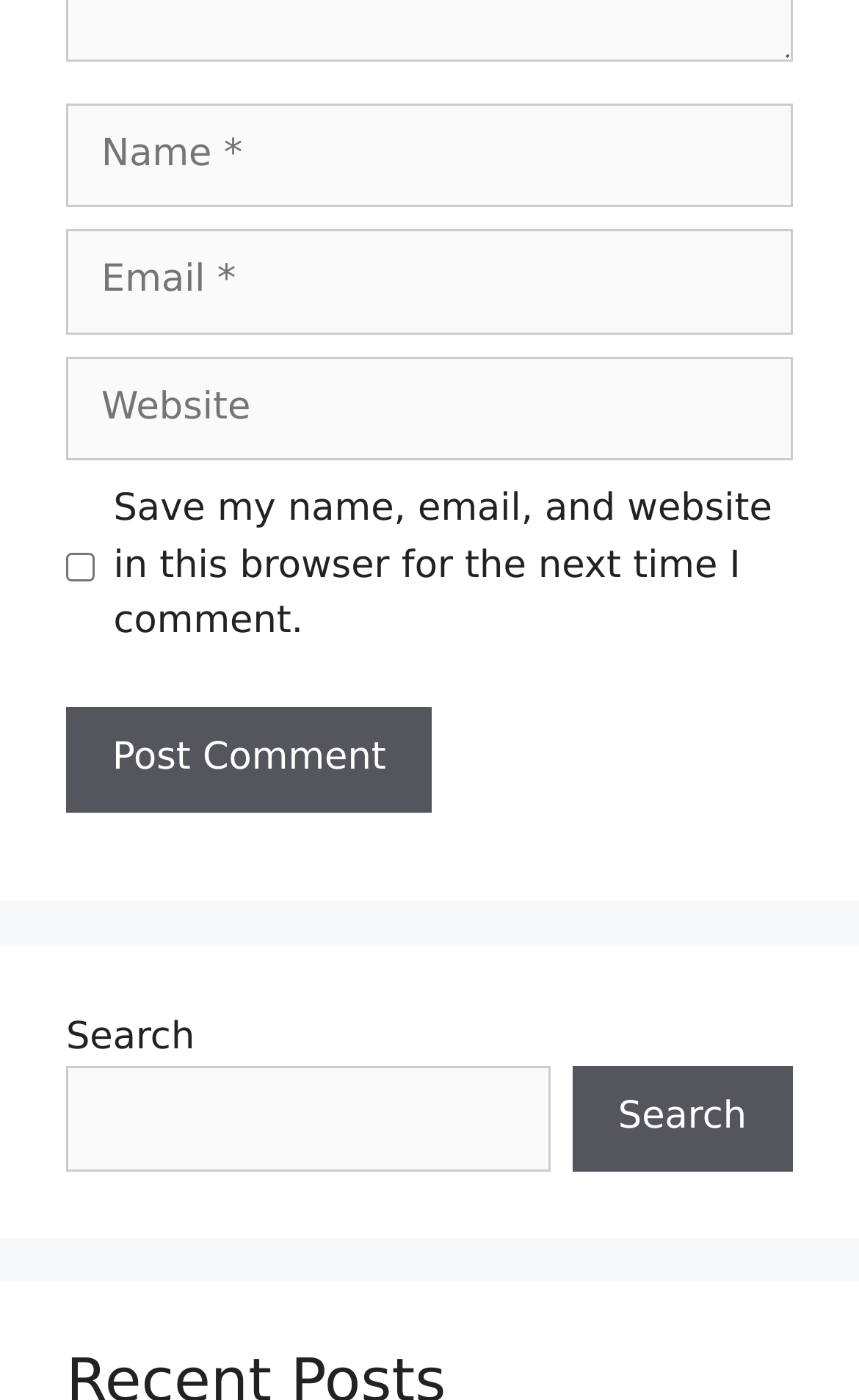How many textboxes are there?
Using the image as a reference, give a one-word or short phrase answer.

3